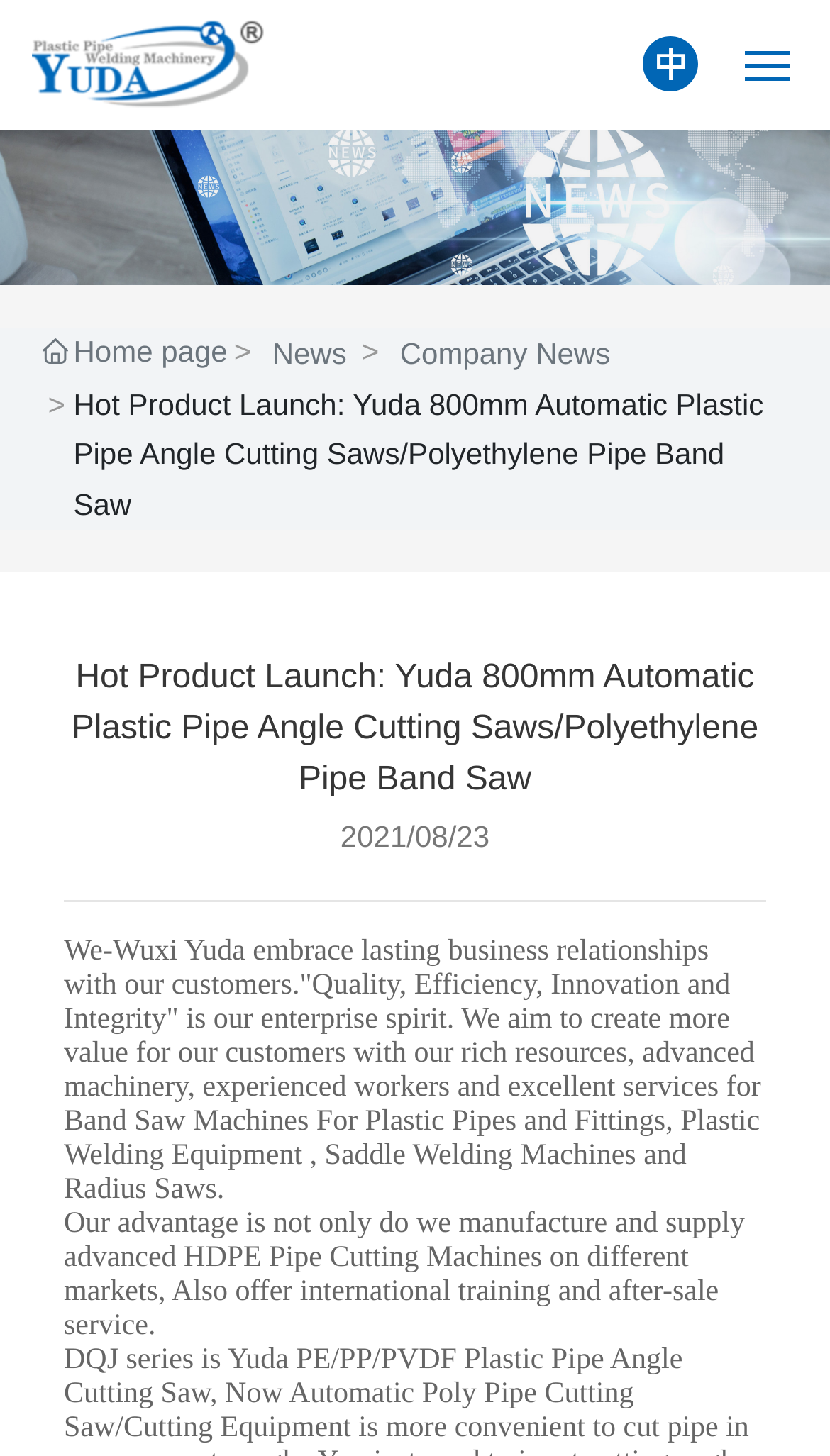What is the company's goal for its customers?
Utilize the image to construct a detailed and well-explained answer.

I found this information in the StaticText element with the text 'We aim to create more value for our customers with our rich resources, advanced machinery, experienced workers and excellent services...' which is located at [0.077, 0.643, 0.917, 0.828]. This text describes the company's goal of creating more value for its customers.